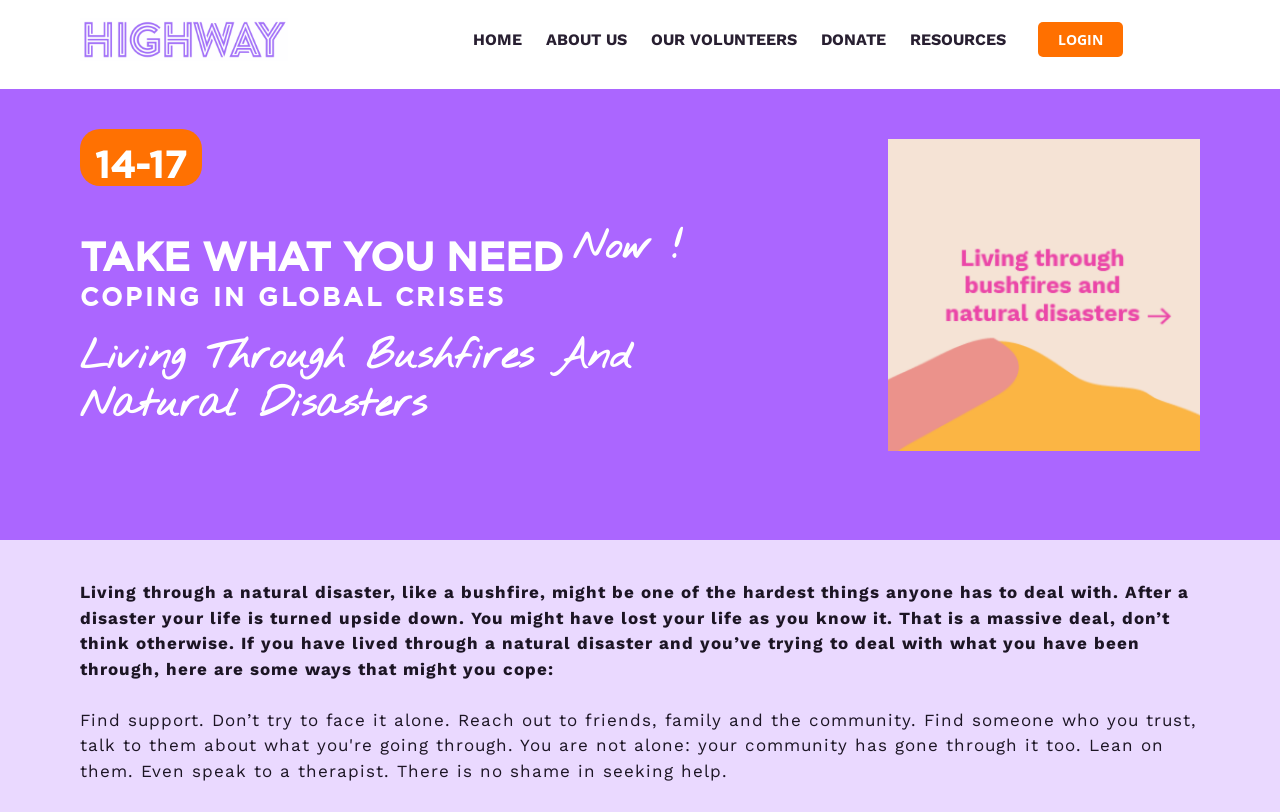Using the given description, provide the bounding box coordinates formatted as (top-left x, top-left y, bottom-right x, bottom-right y), with all values being floating point numbers between 0 and 1. Description: MAGNUM WEBDESIGN

None